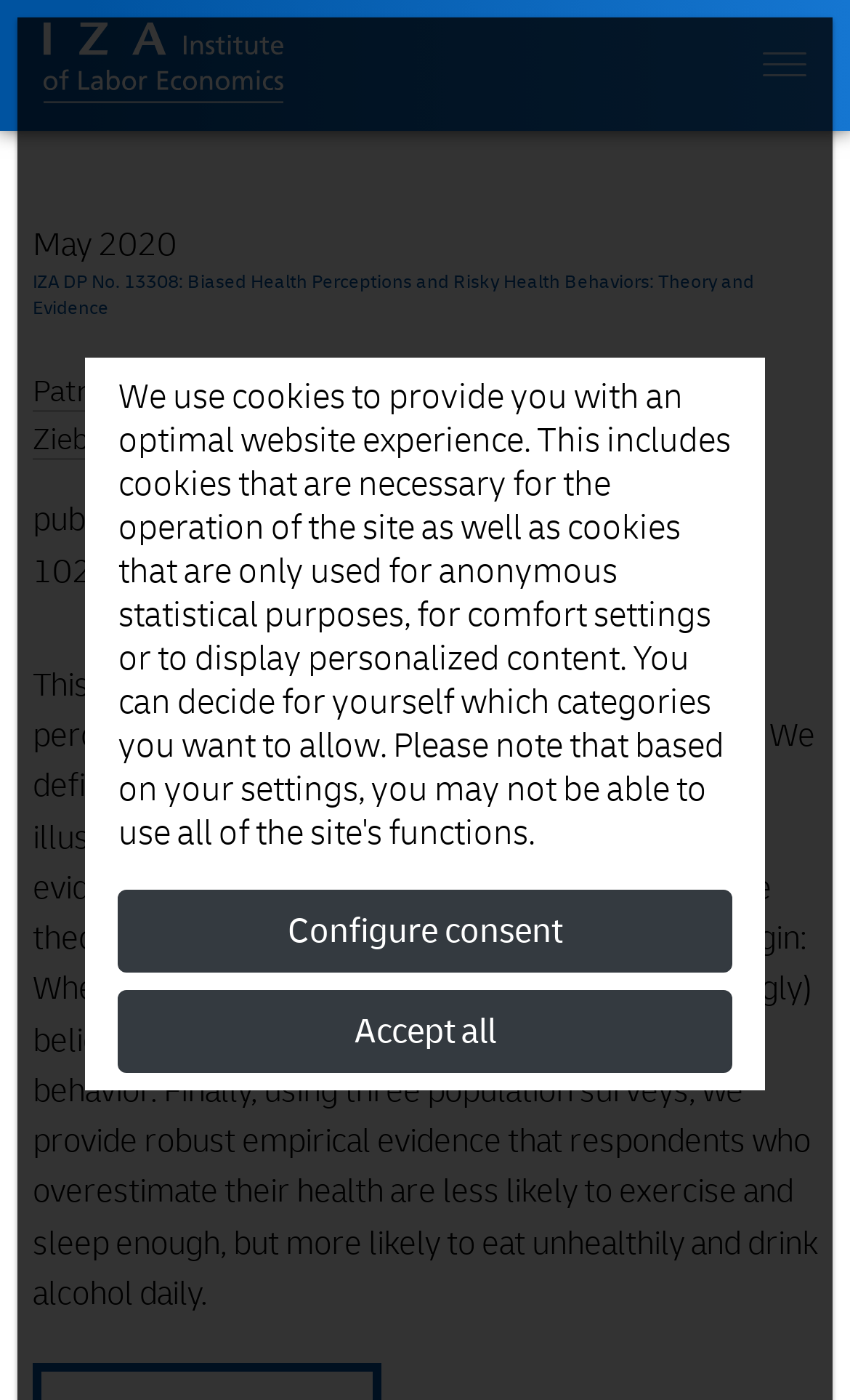What is the publication date of the paper?
Answer the question with a single word or phrase derived from the image.

May 2020